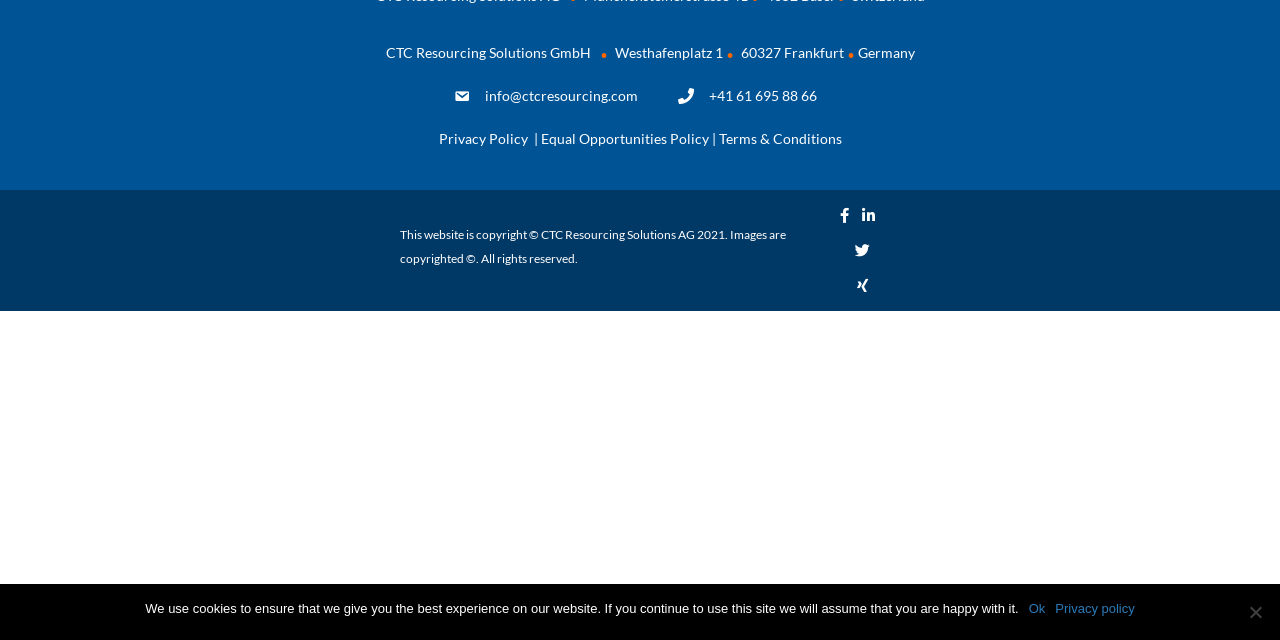Identify the bounding box of the HTML element described as: "Privacy policy".

[0.824, 0.936, 0.887, 0.967]